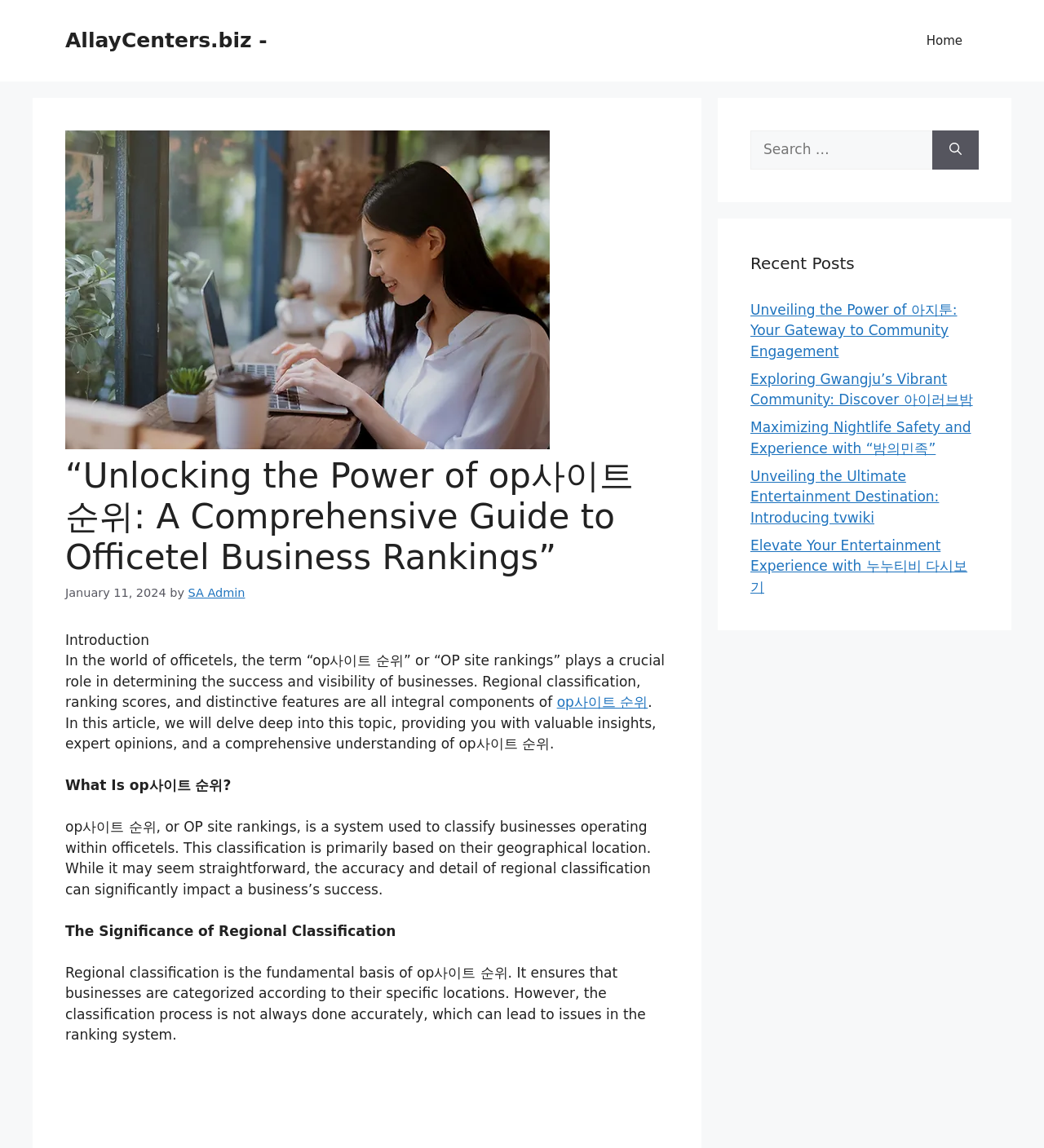What is the purpose of regional classification in op사이트 순위?
Please provide an in-depth and detailed response to the question.

The purpose of regional classification in op사이트 순위 can be found in the StaticText element, which is a child of the Content header. The text explains that regional classification is the fundamental basis of op사이트 순위, and it ensures that businesses are categorized according to their specific locations.